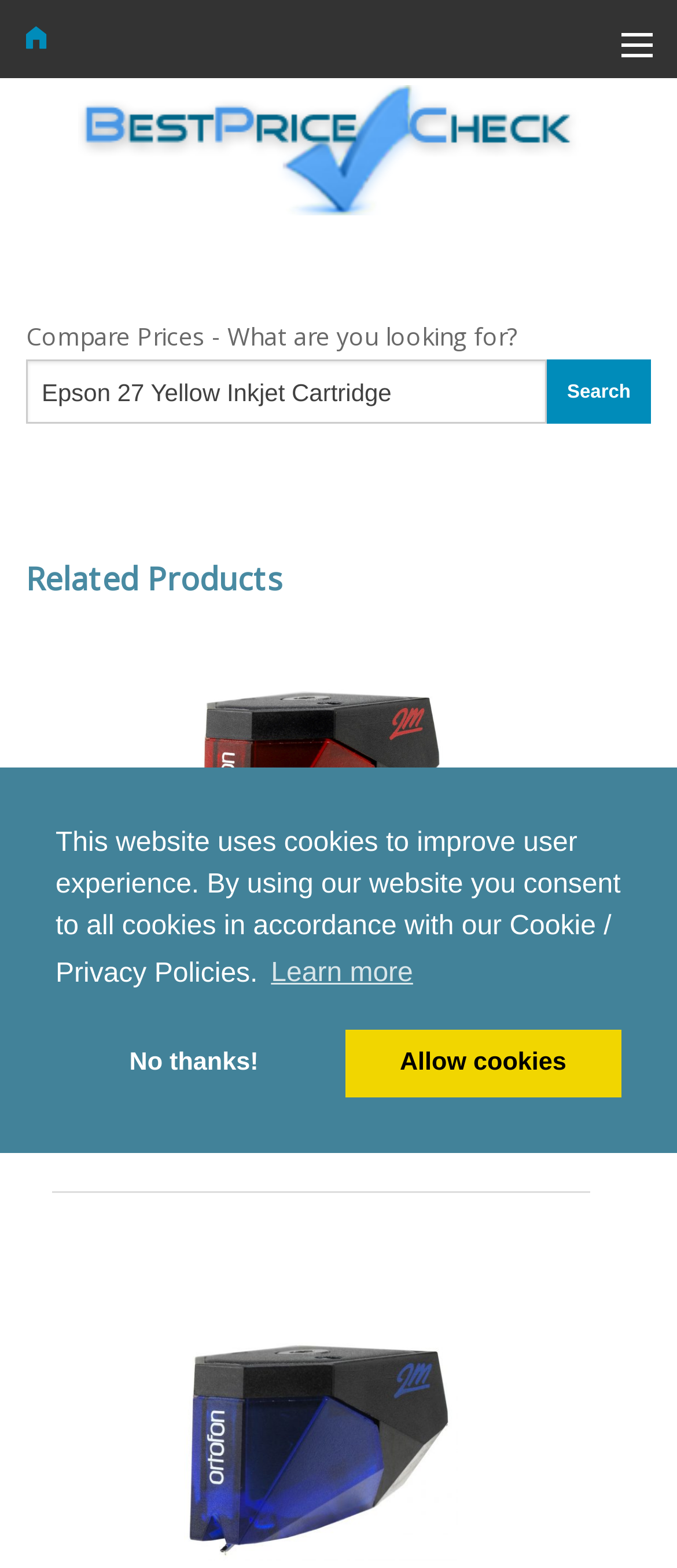What is the product being searched for?
Respond with a short answer, either a single word or a phrase, based on the image.

Epson 27 Yellow Inkjet Cartridge